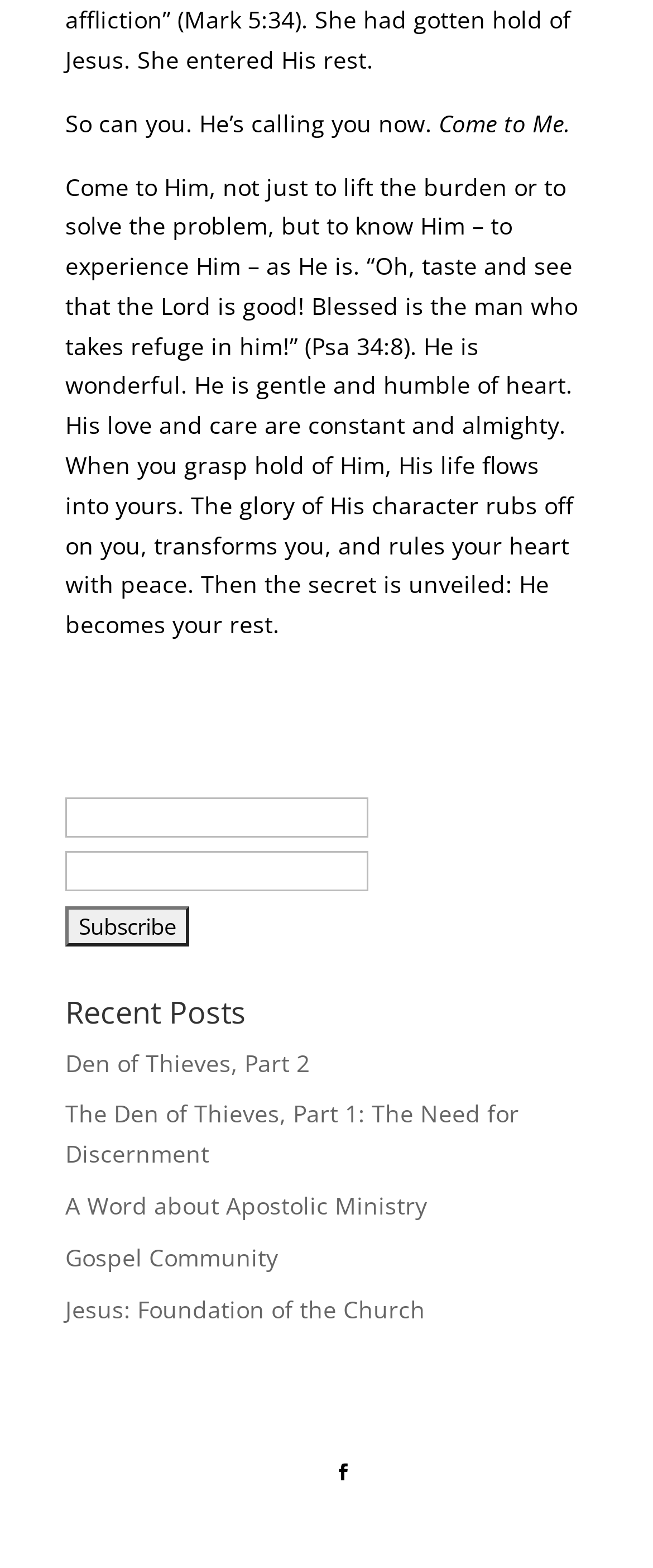Determine the bounding box coordinates for the clickable element required to fulfill the instruction: "Subscribe to the newsletter". Provide the coordinates as four float numbers between 0 and 1, i.e., [left, top, right, bottom].

[0.1, 0.578, 0.29, 0.603]